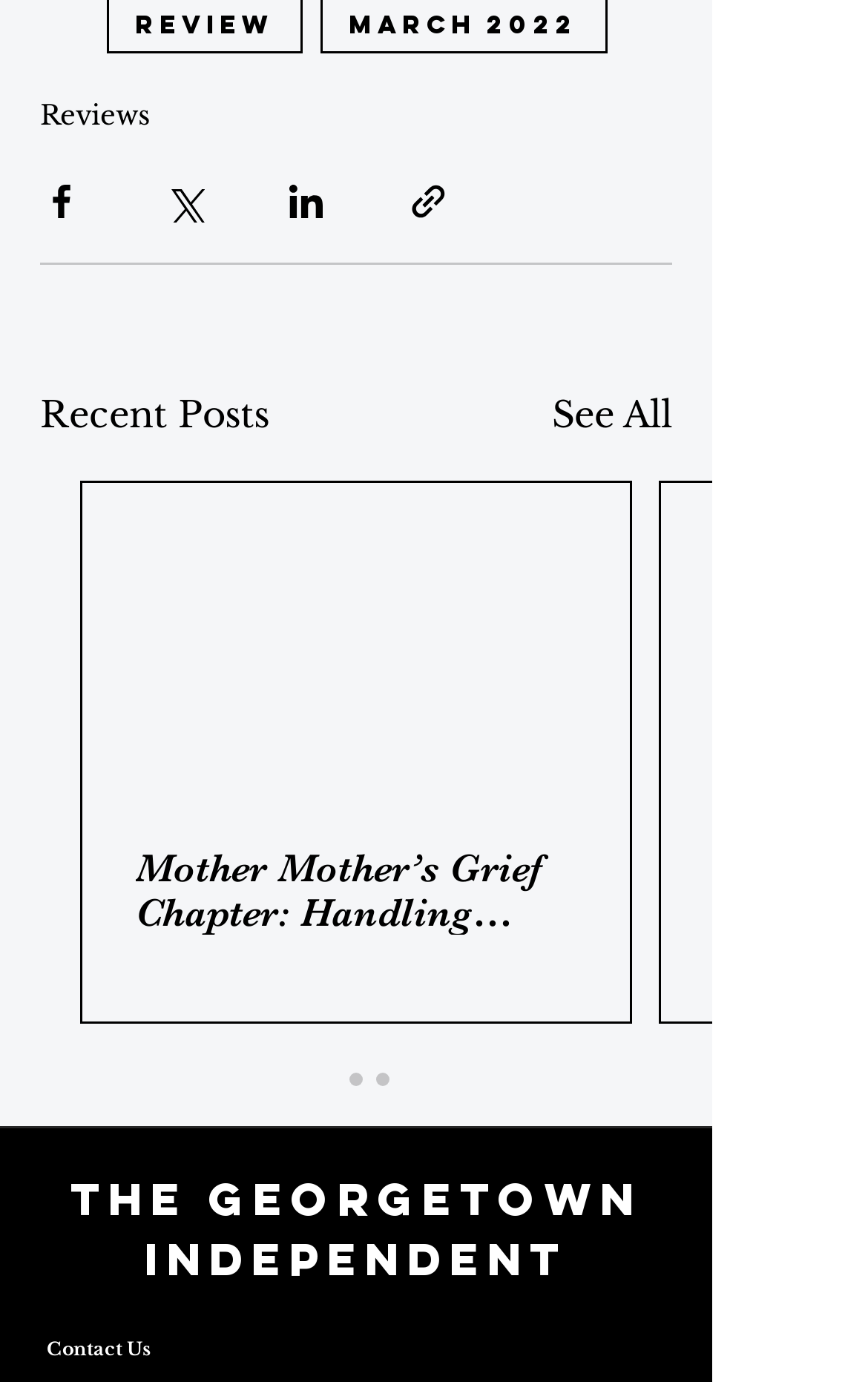Identify the bounding box for the UI element described as: "aria-label="Share via link"". The coordinates should be four float numbers between 0 and 1, i.e., [left, top, right, bottom].

[0.469, 0.131, 0.518, 0.161]